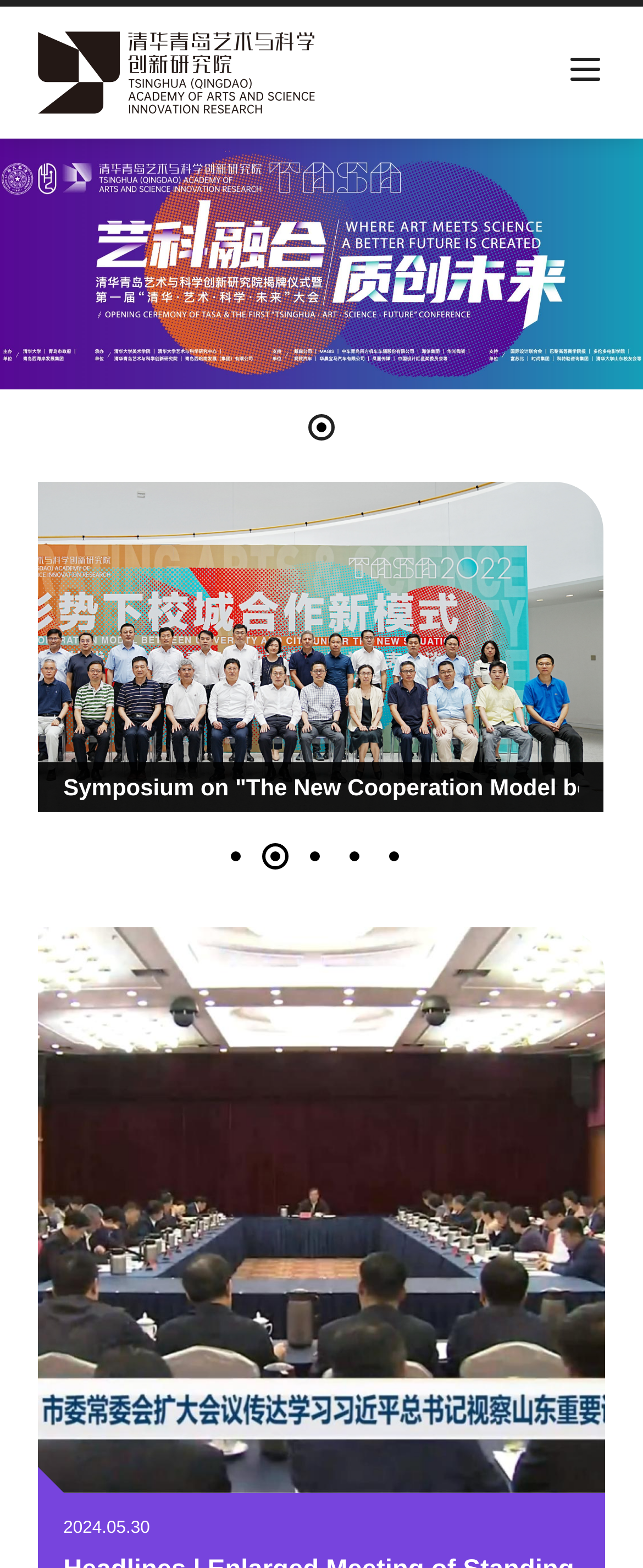Could you please study the image and provide a detailed answer to the question:
What is the main topic of the webpage?

Based on the webpage structure and content, it appears to be a news webpage of a research institute, with multiple headings and links related to the institute's activities and events.